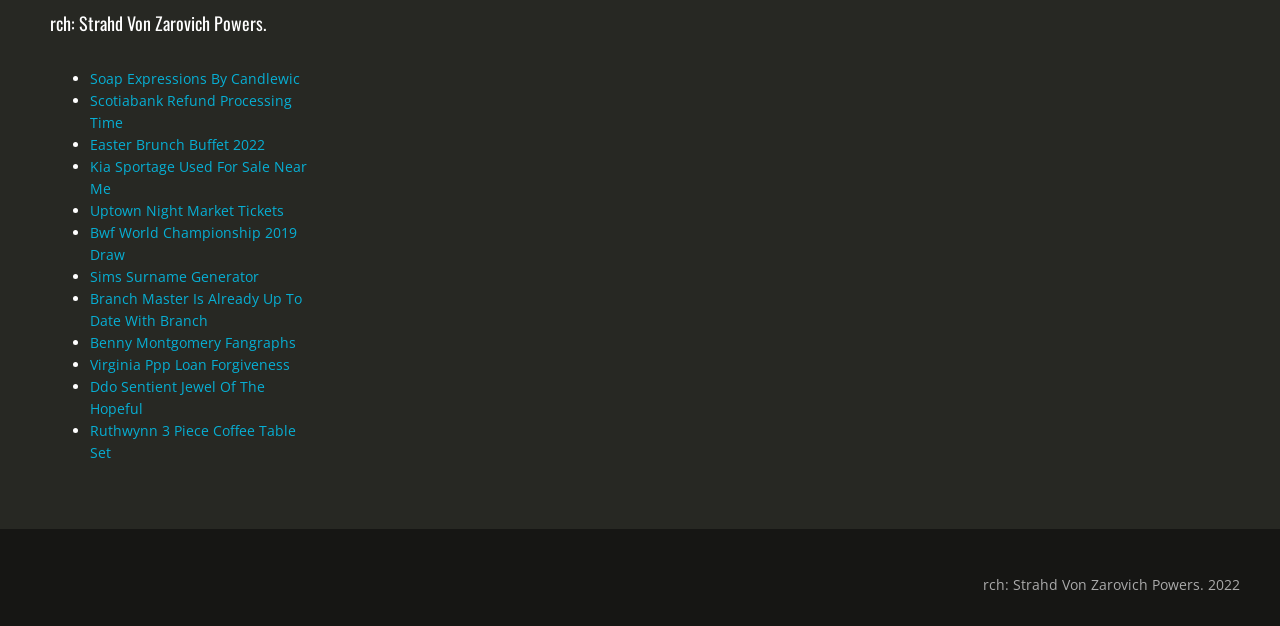Find and provide the bounding box coordinates for the UI element described with: "Benny Montgomery Fangraphs".

[0.07, 0.532, 0.231, 0.563]